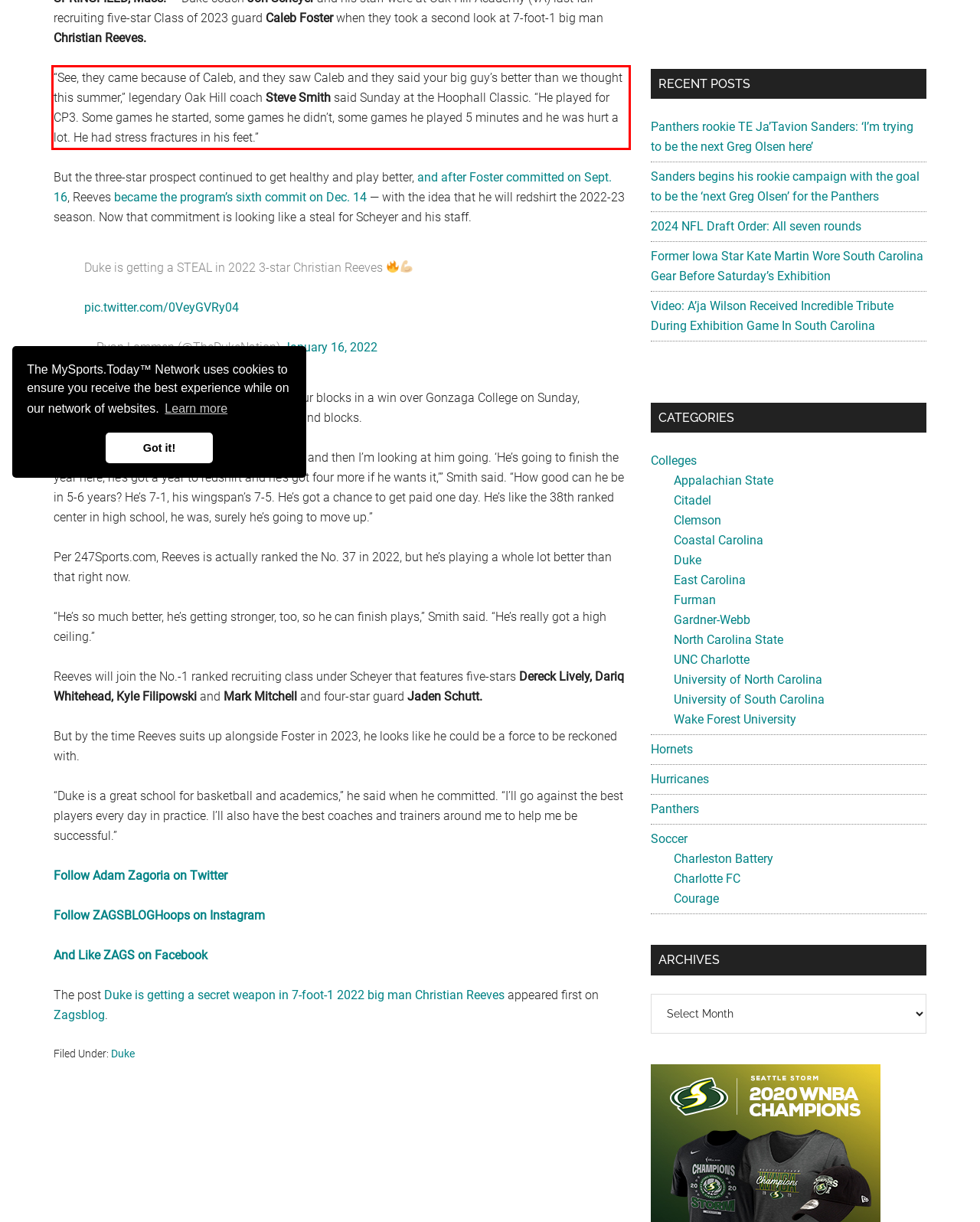You have a screenshot of a webpage, and there is a red bounding box around a UI element. Utilize OCR to extract the text within this red bounding box.

“See, they came because of Caleb, and they saw Caleb and they said your big guy’s better than we thought this summer,” legendary Oak Hill coach Steve Smith said Sunday at the Hoophall Classic. “He played for CP3. Some games he started, some games he didn’t, some games he played 5 minutes and he was hurt a lot. He had stress fractures in his feet.”